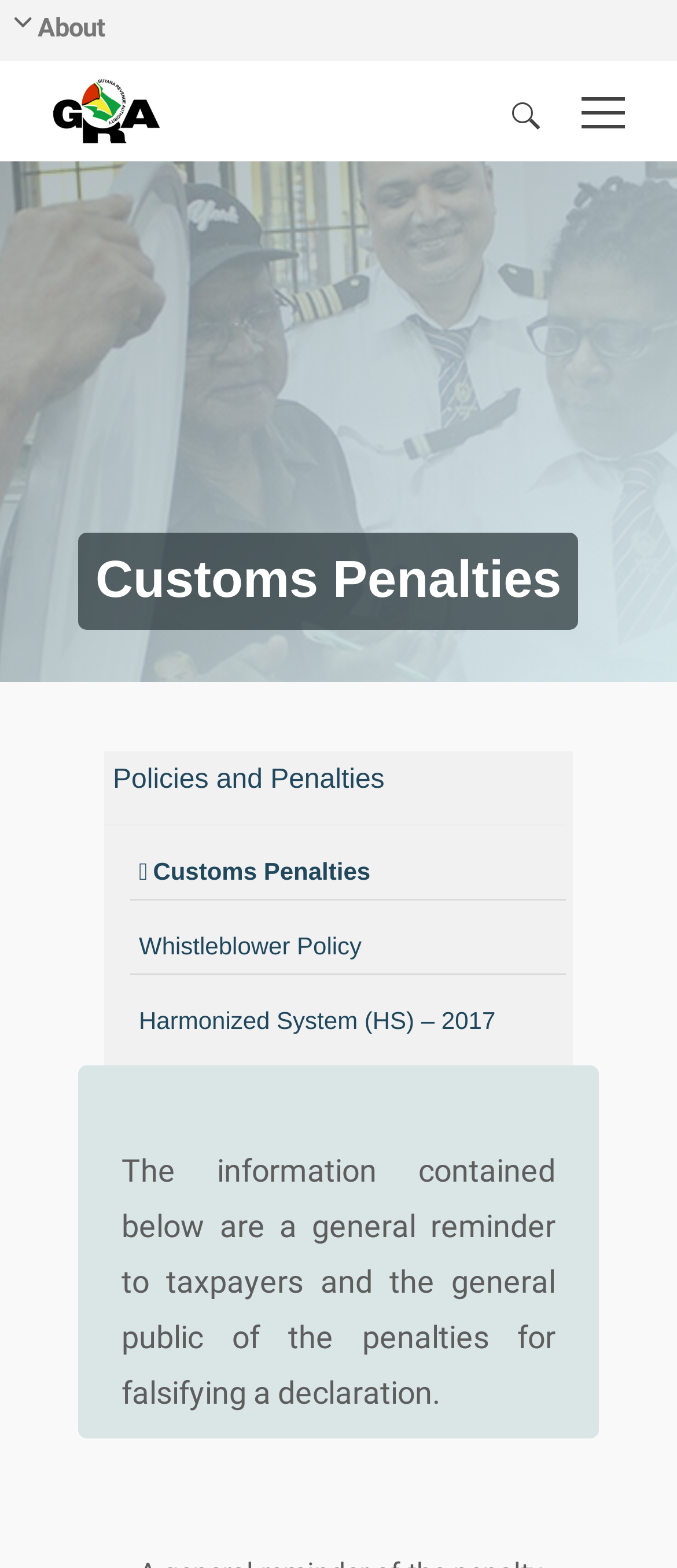What is the name of the authority?
Please provide a single word or phrase as your answer based on the screenshot.

Guyana Revenue Authority